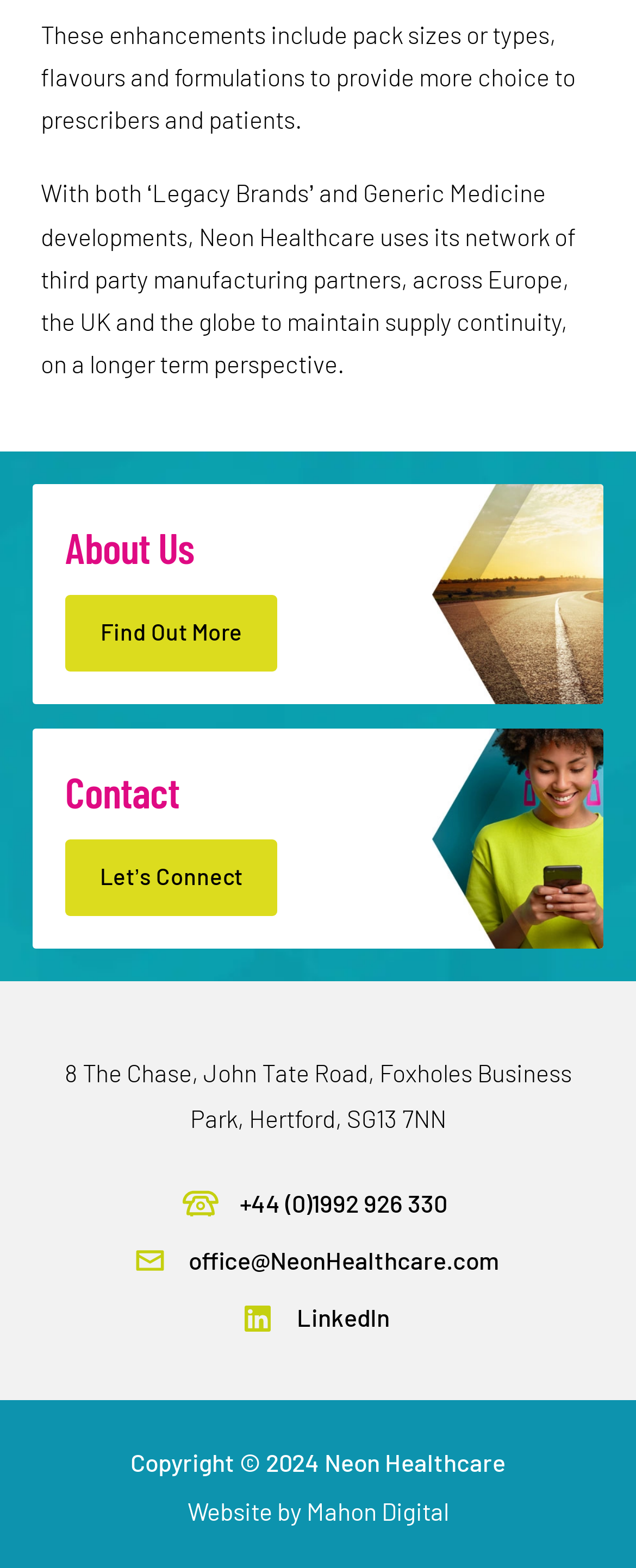How many images are present on the webpage?
Using the image, elaborate on the answer with as much detail as possible.

There are four images present on the webpage, including the 'About Us' image, the 'Contact' image, and two other images with no descriptive text.